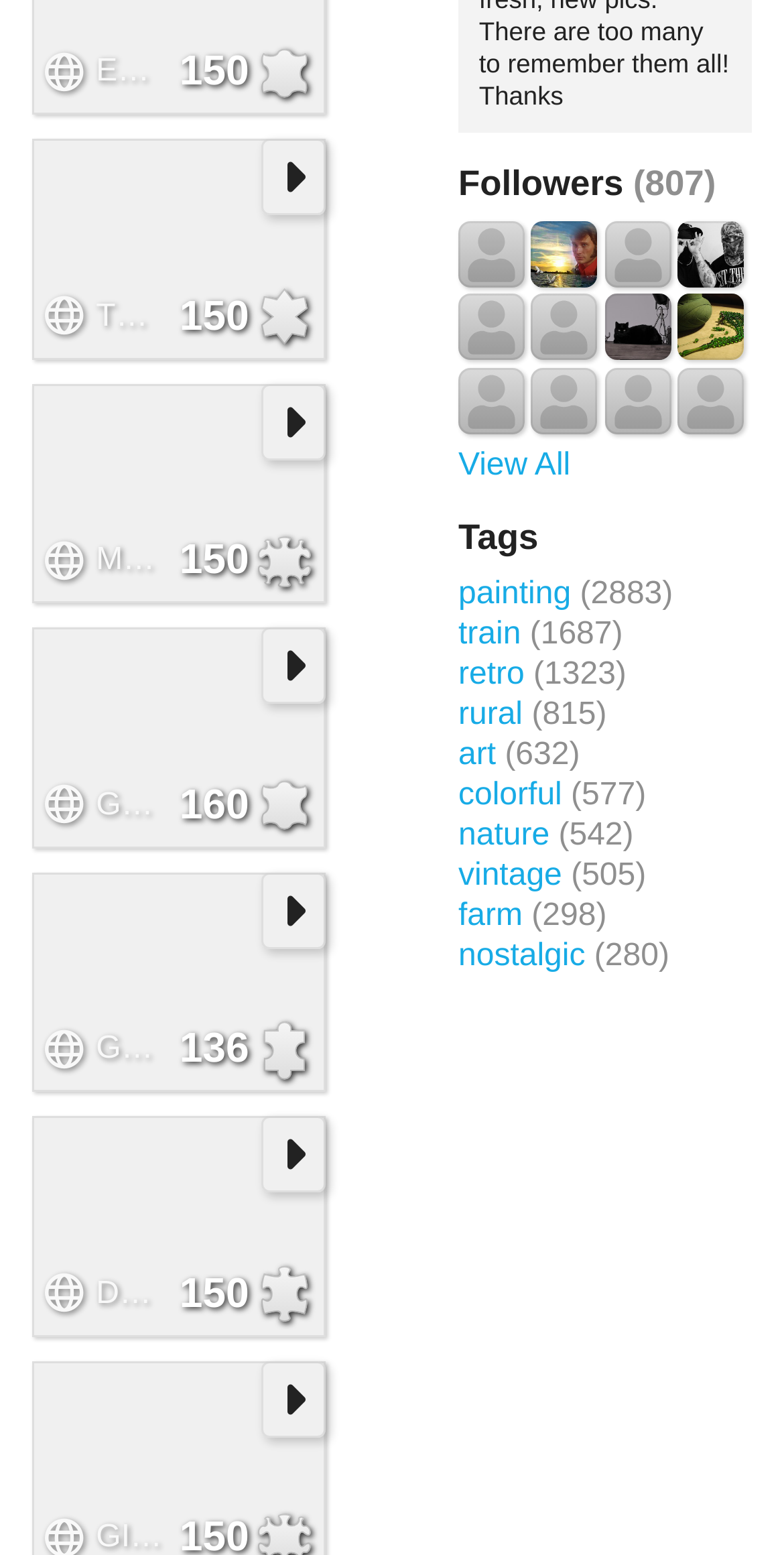How many followers does Ladykait have?
Please answer the question with as much detail as possible using the screenshot.

I found the answer by looking at the heading 'Followers (807)' which is located at the top of the webpage, indicating that Ladykait has 807 followers.